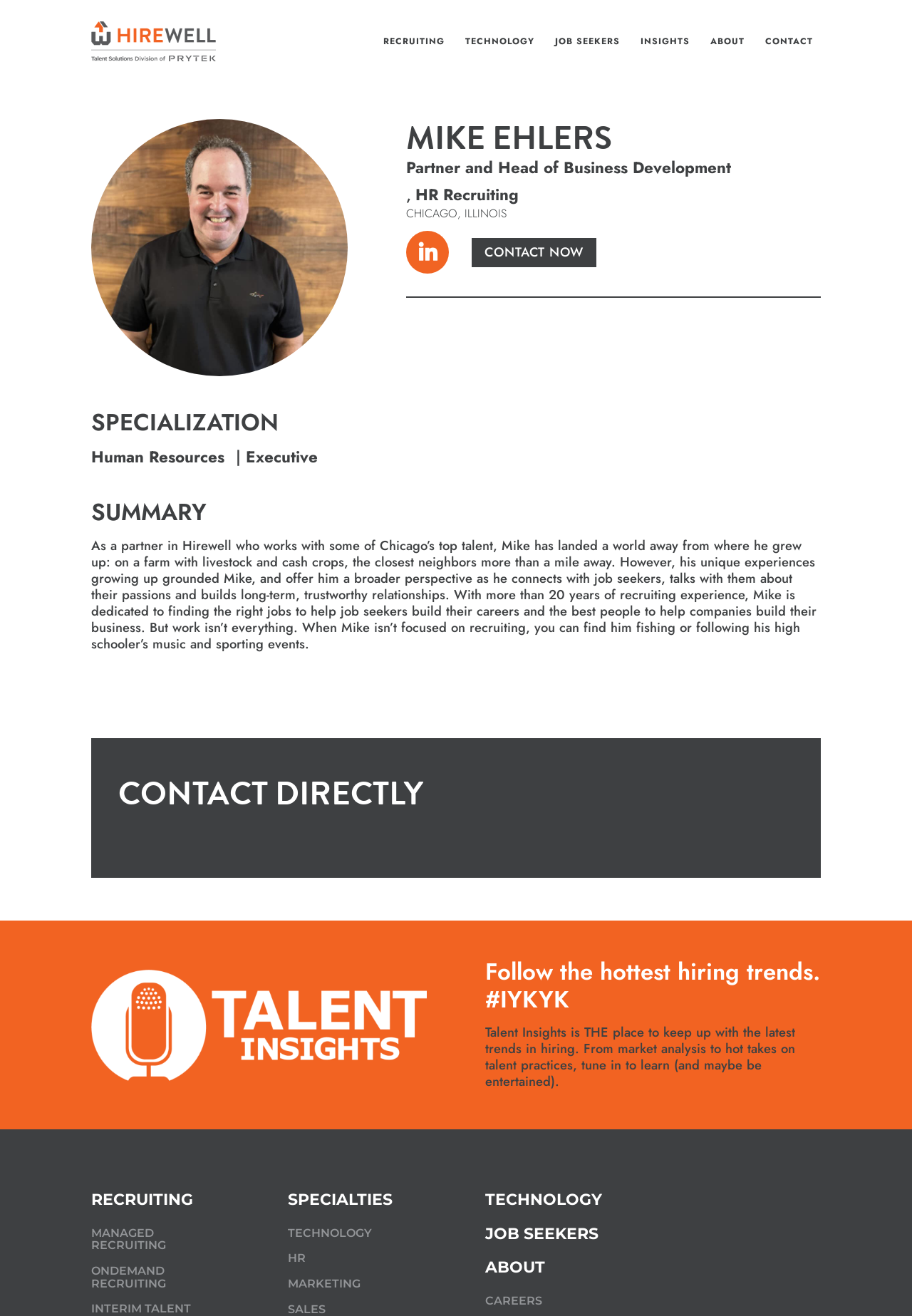Give a one-word or one-phrase response to the question: 
Where is Mike based?

Chicago, Illinois